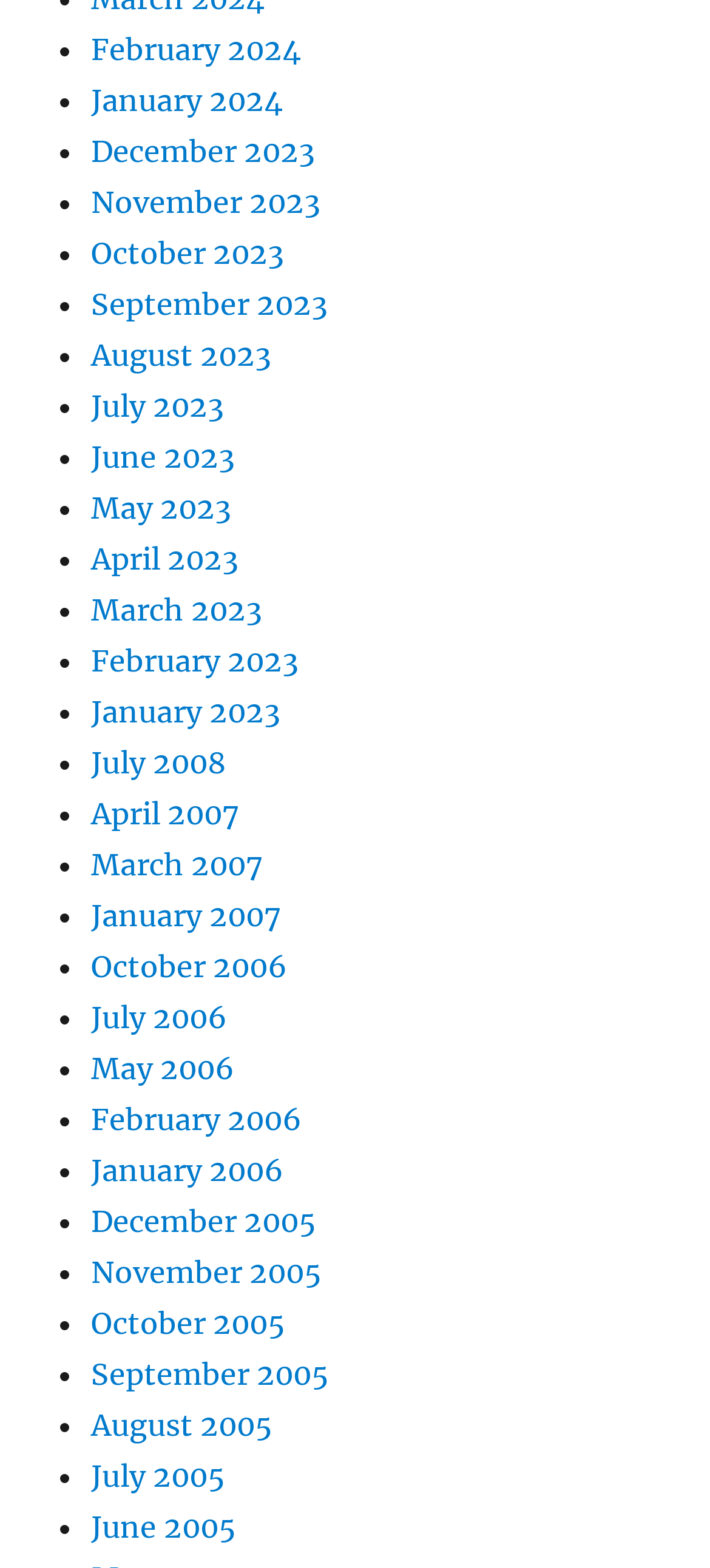What is the latest month listed in 2023?
Answer the question with a thorough and detailed explanation.

I examined the list of links and found that the latest month listed in 2023 is September 2023, which is located near the top of the list.